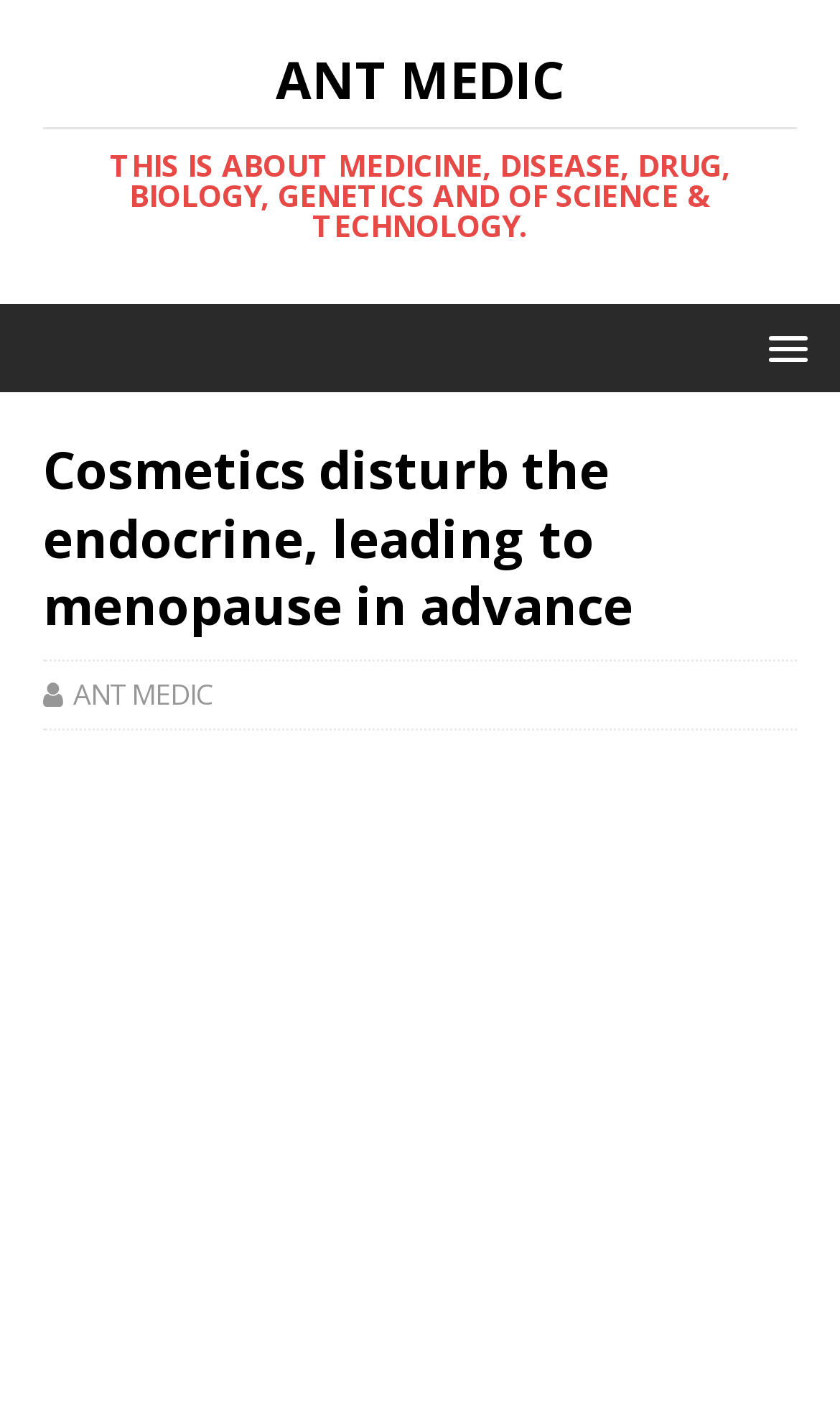Based on the image, provide a detailed and complete answer to the question: 
What is the purpose of the iframe on this webpage?

The iframe on this webpage has a description 'Advertisement', indicating that its purpose is to display an advertisement to the user.